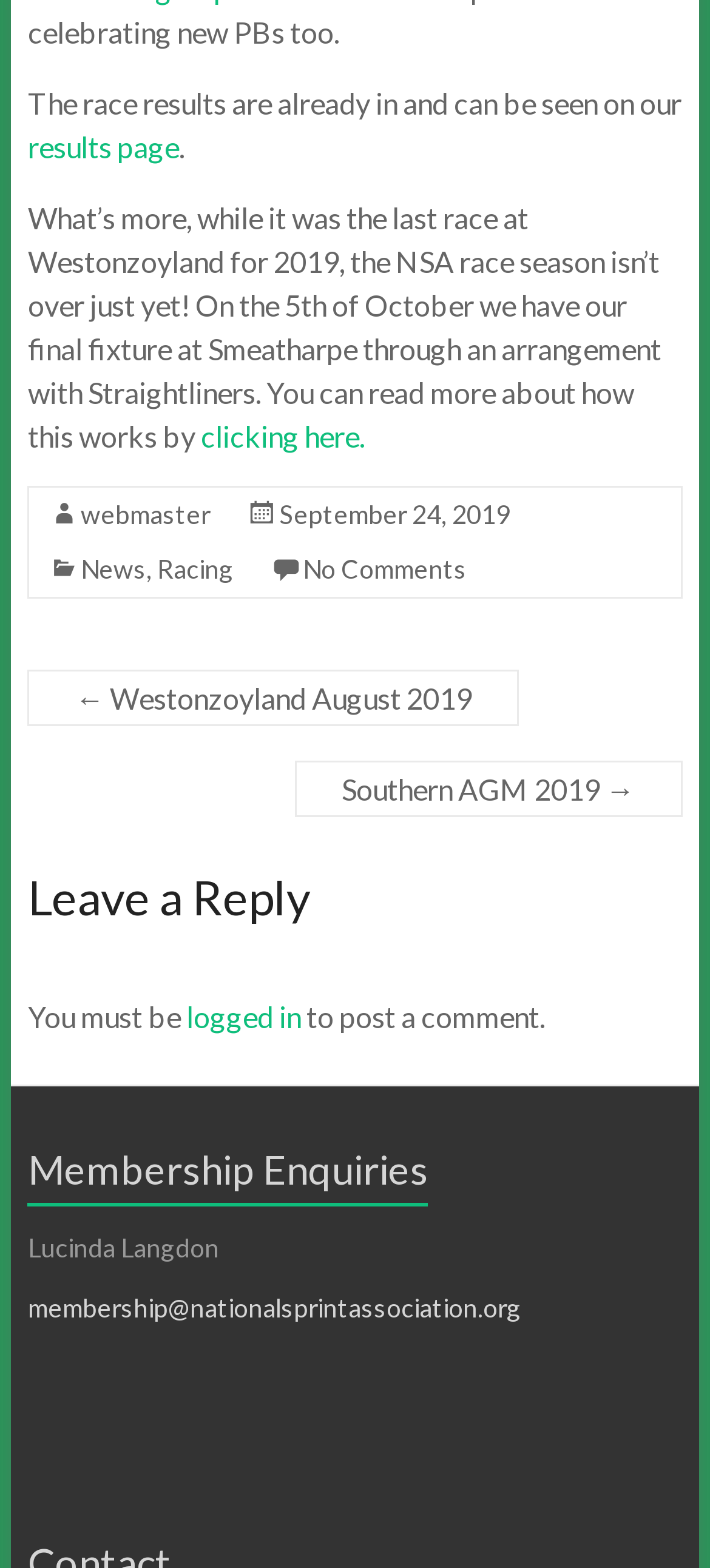Find the bounding box coordinates of the element you need to click on to perform this action: 'contact the webmaster'. The coordinates should be represented by four float values between 0 and 1, in the format [left, top, right, bottom].

[0.114, 0.317, 0.296, 0.337]